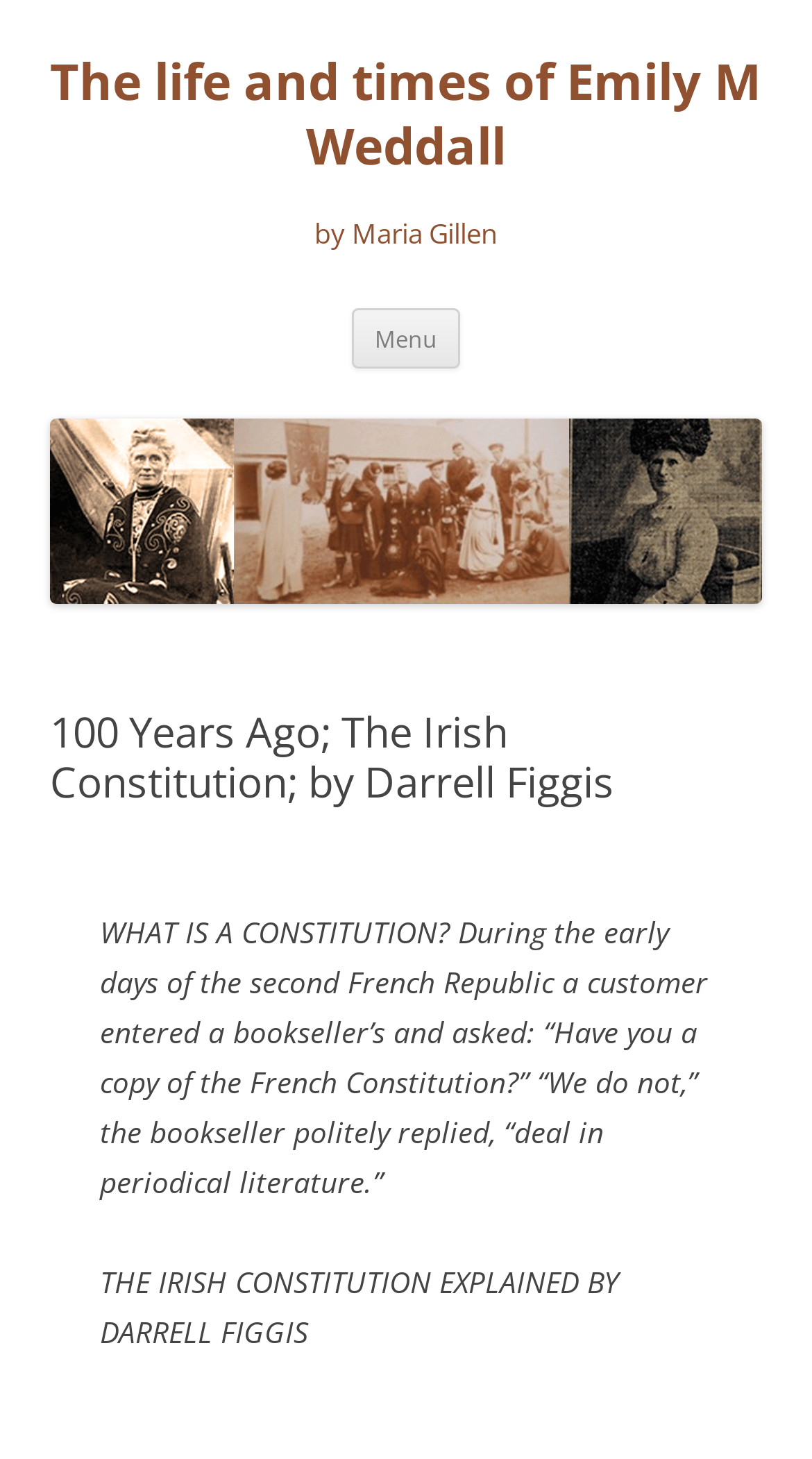Please determine the heading text of this webpage.

The life and times of Emily M Weddall